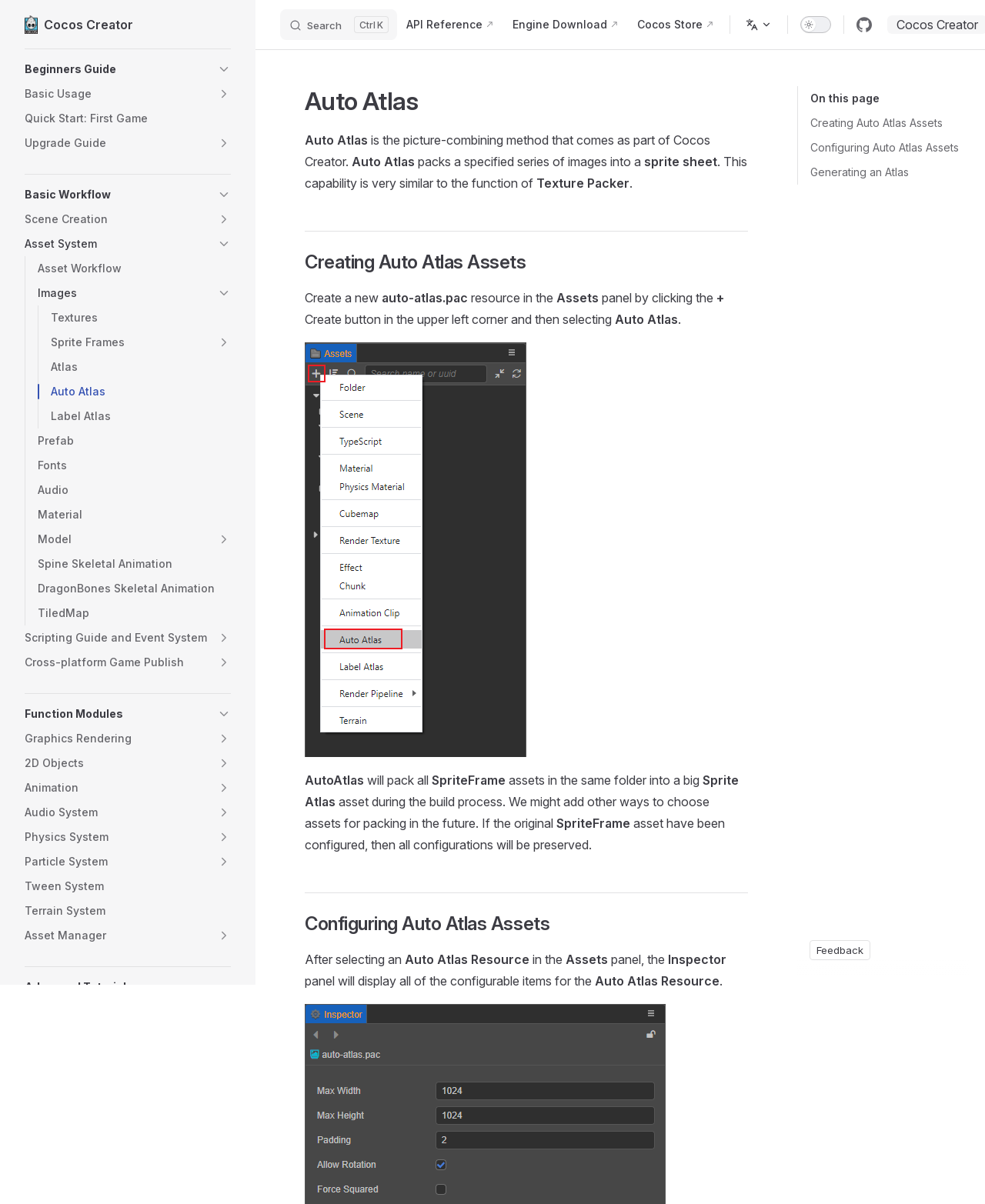What is the name of the game engine? Based on the screenshot, please respond with a single word or phrase.

Cocos Creator